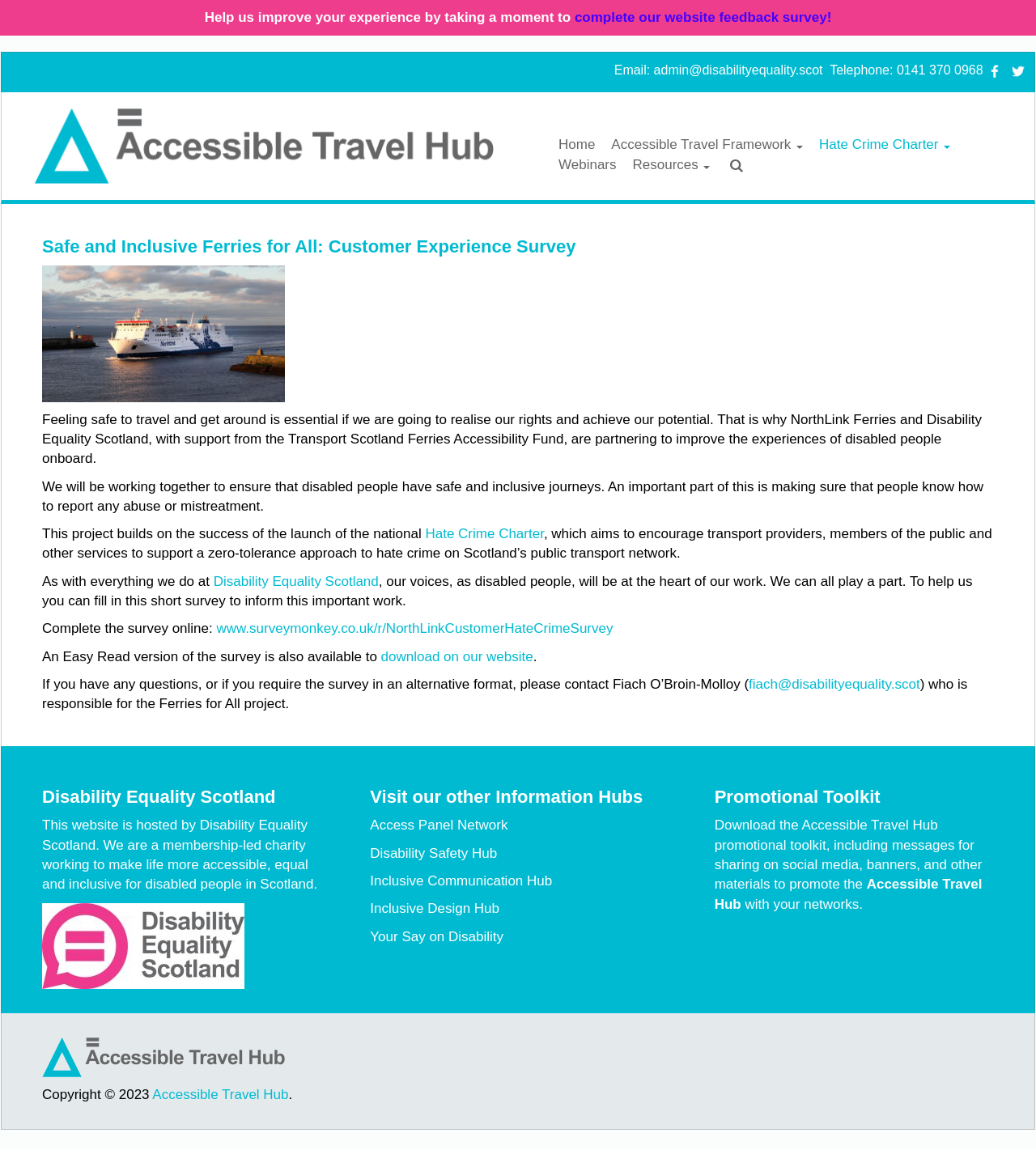Locate and provide the bounding box coordinates for the HTML element that matches this description: "complete our website feedback survey!".

[0.555, 0.008, 0.803, 0.022]